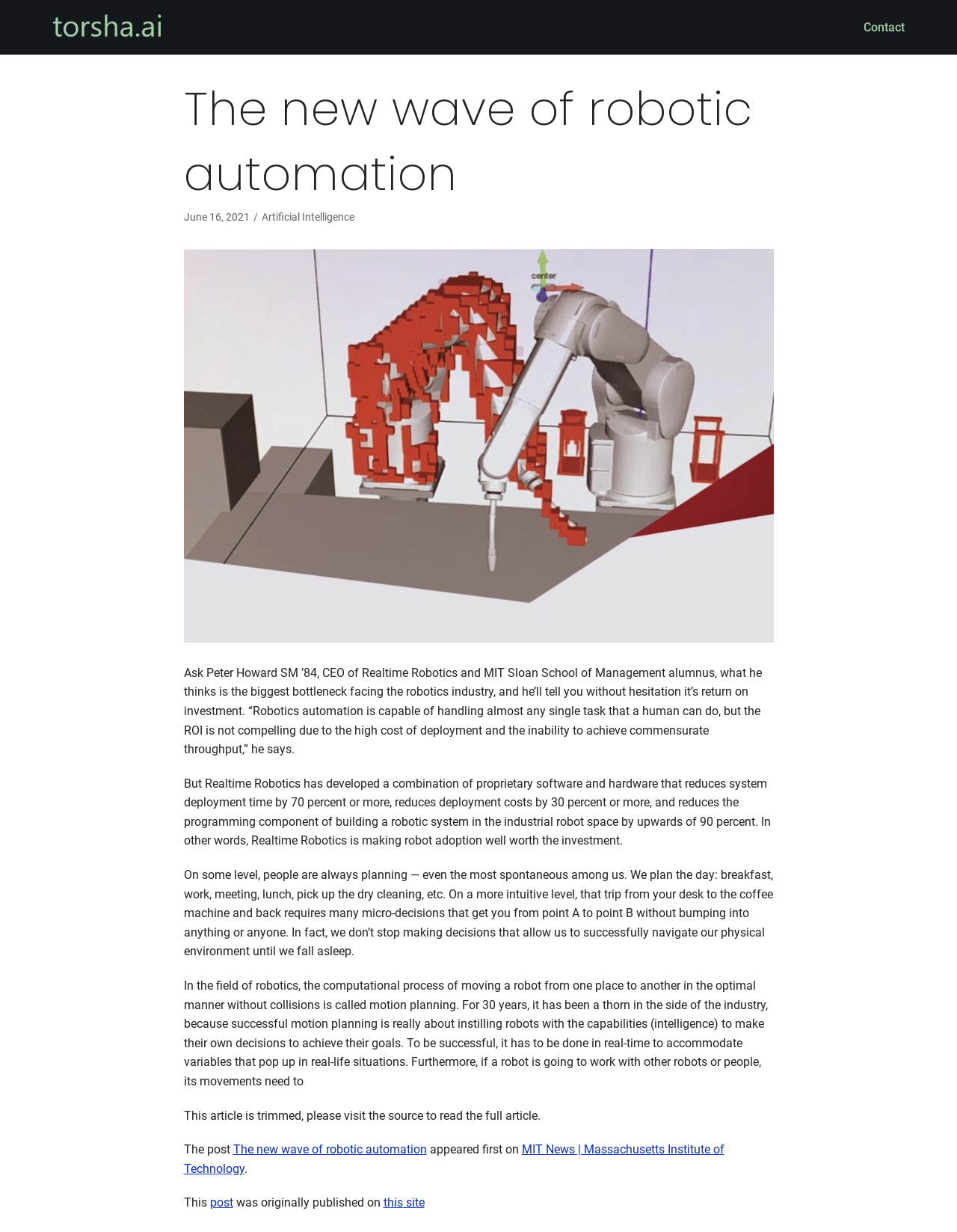Give a detailed account of the webpage's layout and content.

The webpage is about the new wave of robotic automation, specifically highlighting the advancements made by Realtime Robotics in reducing the cost and time of deployment. At the top left, there is a "Skip to content" link, followed by the website's logo "torsha.ai" on the top right. The primary menu is located on the top right, with a "Contact" link at the far right.

Below the menu, there is a heading that reads "The new wave of robotic automation" with a timestamp "June 16, 2021" next to it. The article is categorized under "Artificial Intelligence". The main content of the webpage is a series of paragraphs discussing the challenges faced by the robotics industry, specifically the high cost of deployment and the inability to achieve commensurate throughput. It then introduces Realtime Robotics' solution, which reduces system deployment time and costs, making robot adoption more viable.

The article continues to discuss the importance of motion planning in robotics, which involves moving a robot from one place to another in the optimal manner without collisions. It highlights the challenges of achieving successful motion planning in real-time and accommodating variables that pop up in real-life situations.

At the bottom of the article, there is a note indicating that the article is trimmed and invites readers to visit the source to read the full article. The original source of the article is credited to "MIT News | Massachusetts Institute of Technology".